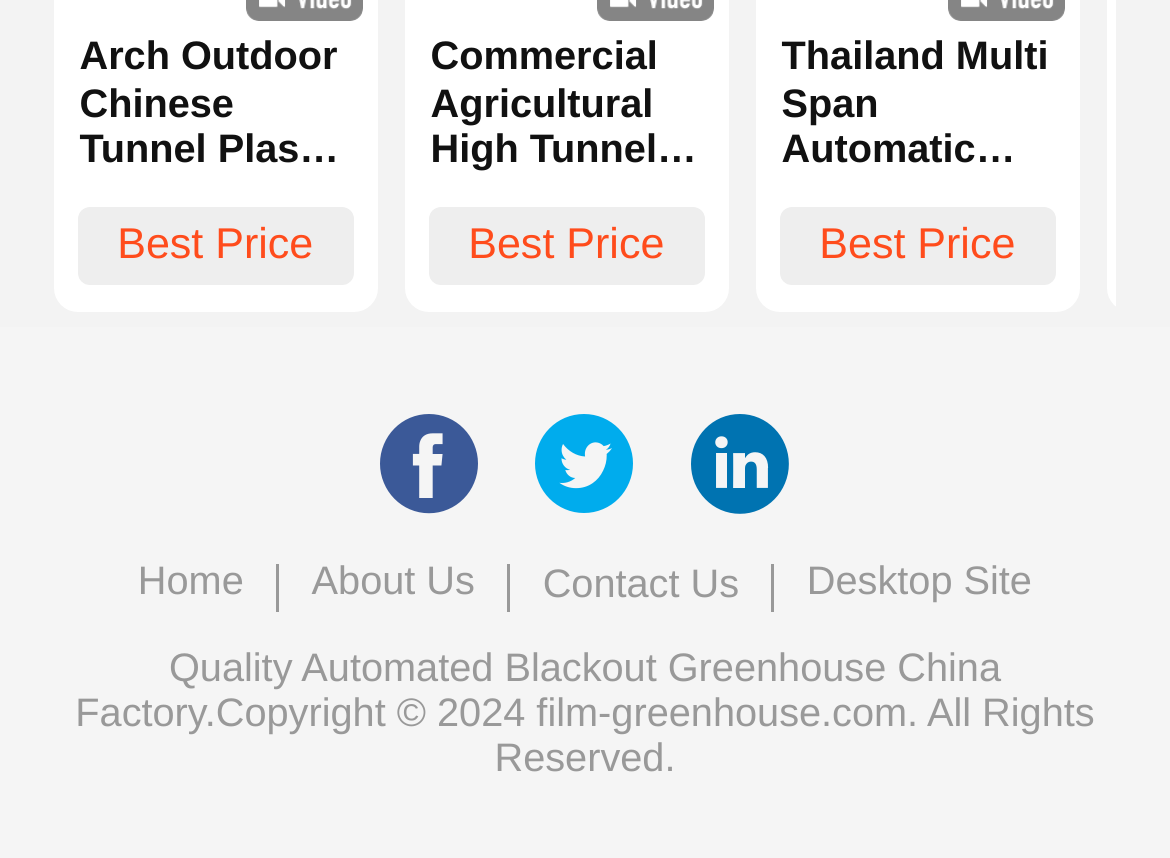How many greenhouses are listed on this page?
Use the information from the screenshot to give a comprehensive response to the question.

I counted the number of links with headings that contain the word 'greenhouse'. There are three such links: 'Arch Outdoor Chinese Tunnel Plastic Greenhouse Transparent For Cultivation', 'Commercial Agricultural High Tunnel Plastic Greenhouse Single Span for Tomato', and 'Thailand Multi Span Automatic Vent Greenhouse Electric Tropical Climate Controlled'.